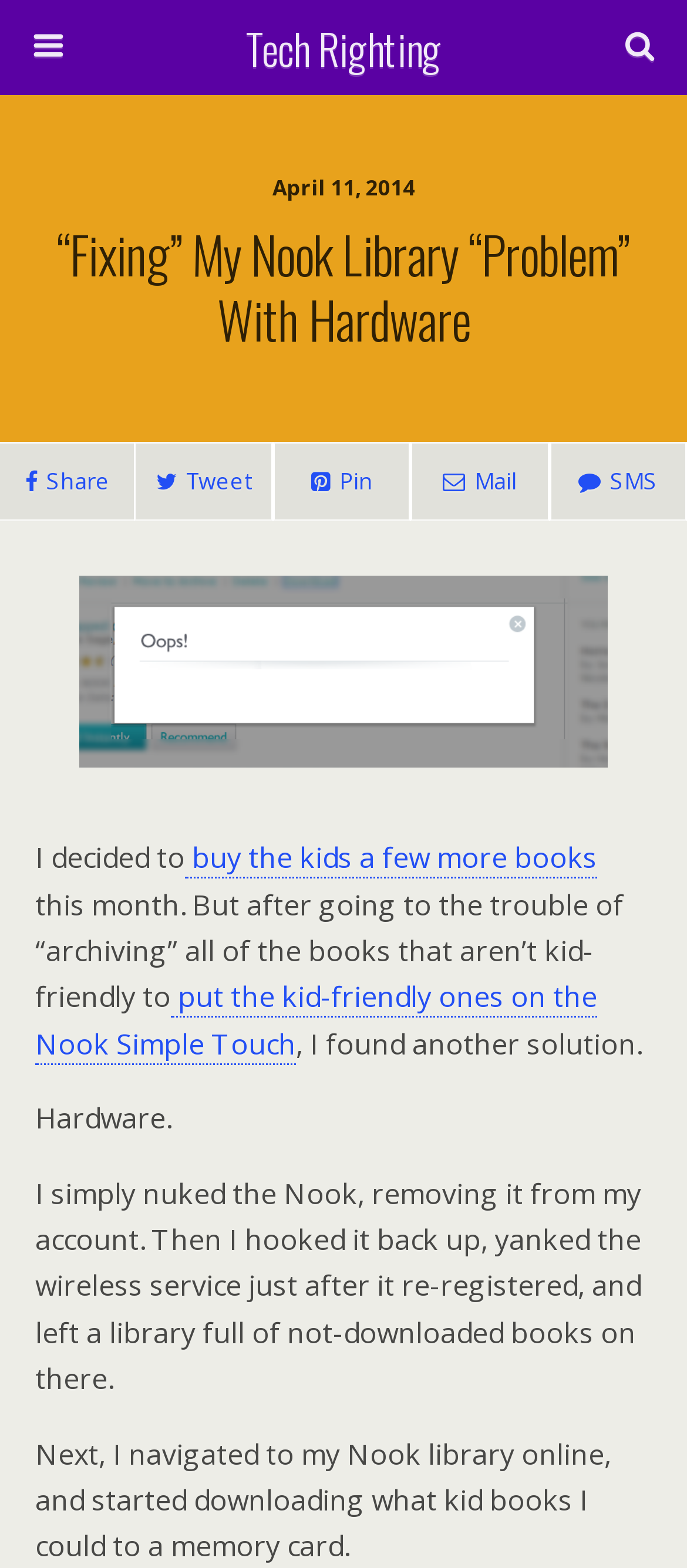What is the error message displayed on the webpage?
Could you answer the question with a detailed and thorough explanation?

I found the error message by looking at the image element with the text 'Ooops! We have some kind of error!' which is located in the middle of the webpage.